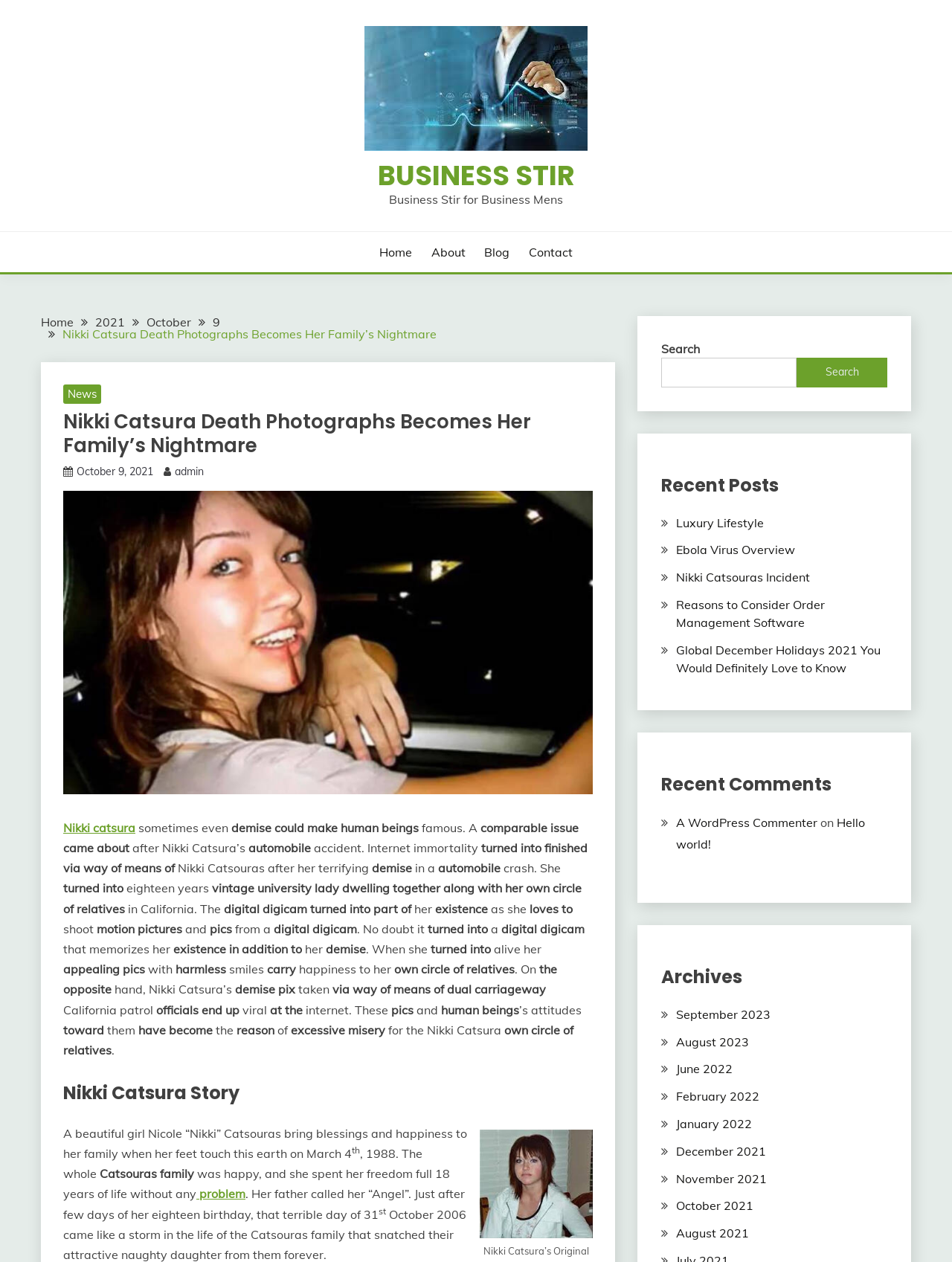Identify the bounding box for the given UI element using the description provided. Coordinates should be in the format (top-left x, top-left y, bottom-right x, bottom-right y) and must be between 0 and 1. Here is the description: © 2024 Powered by

None